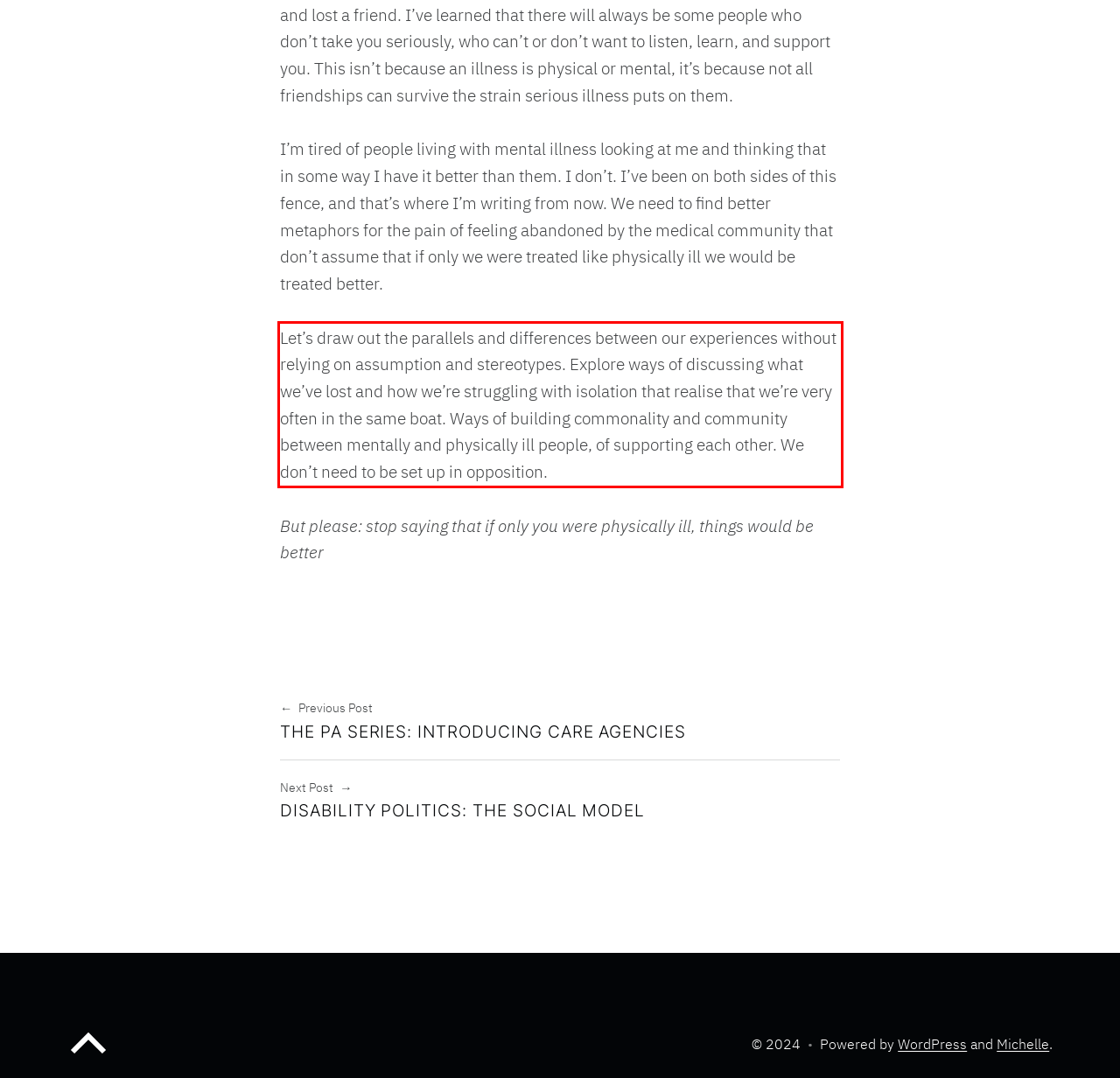Please extract the text content within the red bounding box on the webpage screenshot using OCR.

Let’s draw out the parallels and differences between our experiences without relying on assumption and stereotypes. Explore ways of discussing what we’ve lost and how we’re struggling with isolation that realise that we’re very often in the same boat. Ways of building commonality and community between mentally and physically ill people, of supporting each other. We don’t need to be set up in opposition.